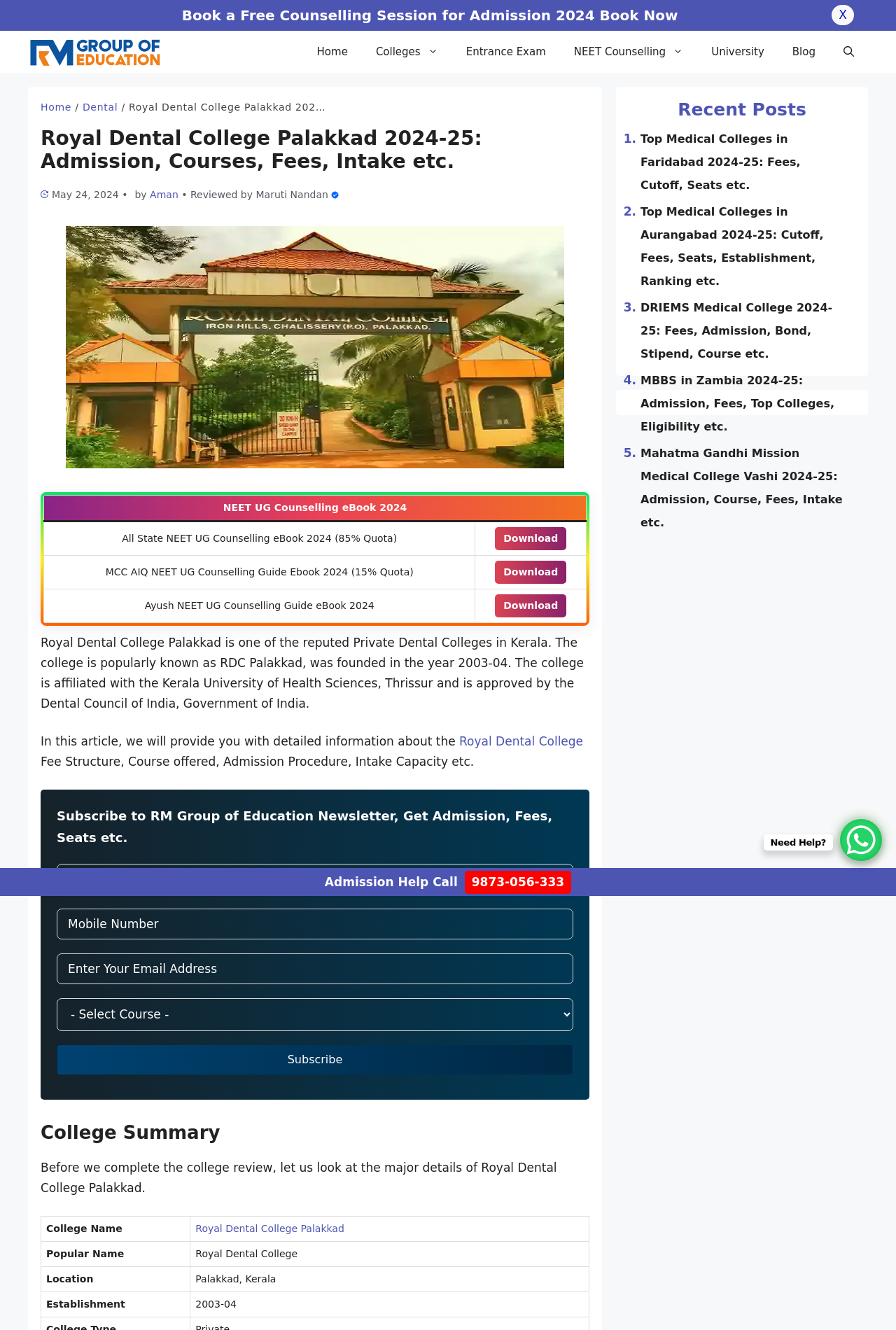Locate the bounding box of the UI element defined by this description: "parent_node: Search name="s" placeholder="Search posts"". The coordinates should be given as four float numbers between 0 and 1, formatted as [left, top, right, bottom].

None